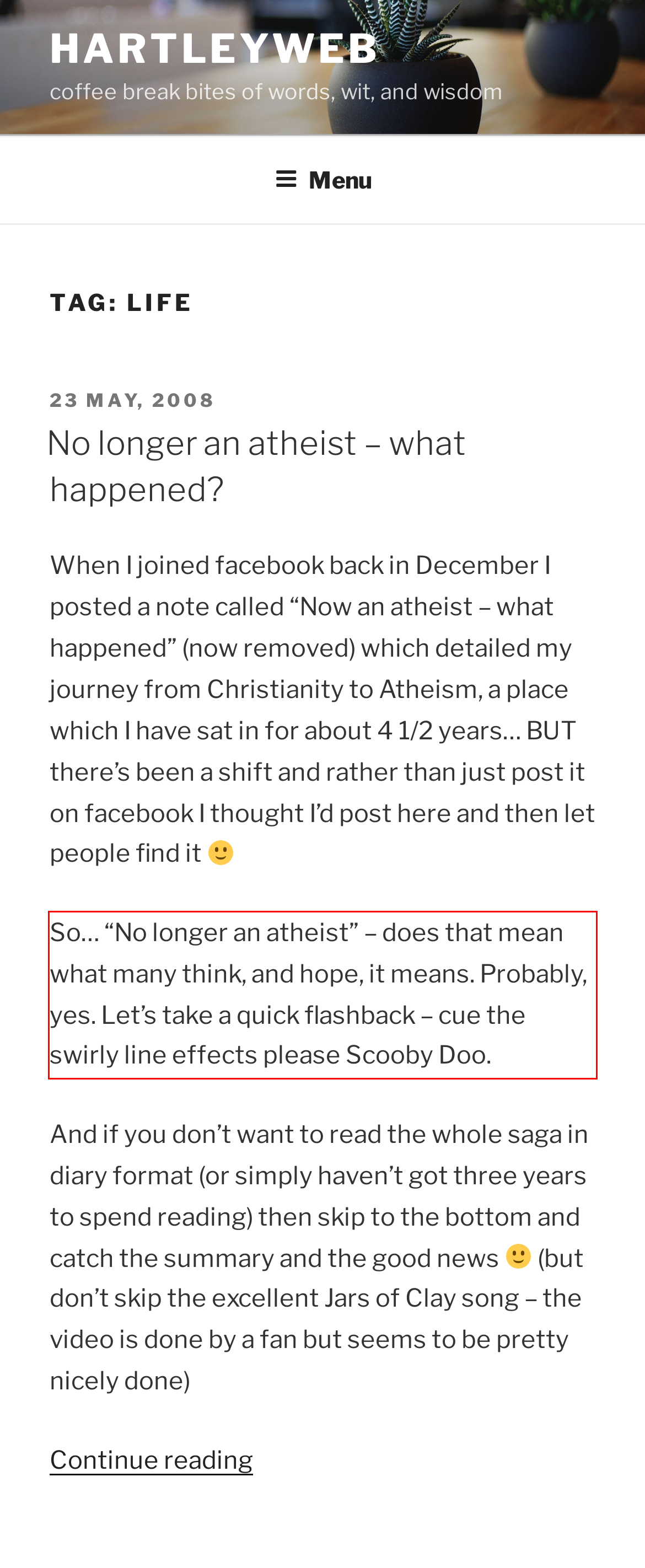Given the screenshot of a webpage, identify the red rectangle bounding box and recognize the text content inside it, generating the extracted text.

So… “No longer an atheist” – does that mean what many think, and hope, it means. Probably, yes. Let’s take a quick flashback – cue the swirly line effects please Scooby Doo.